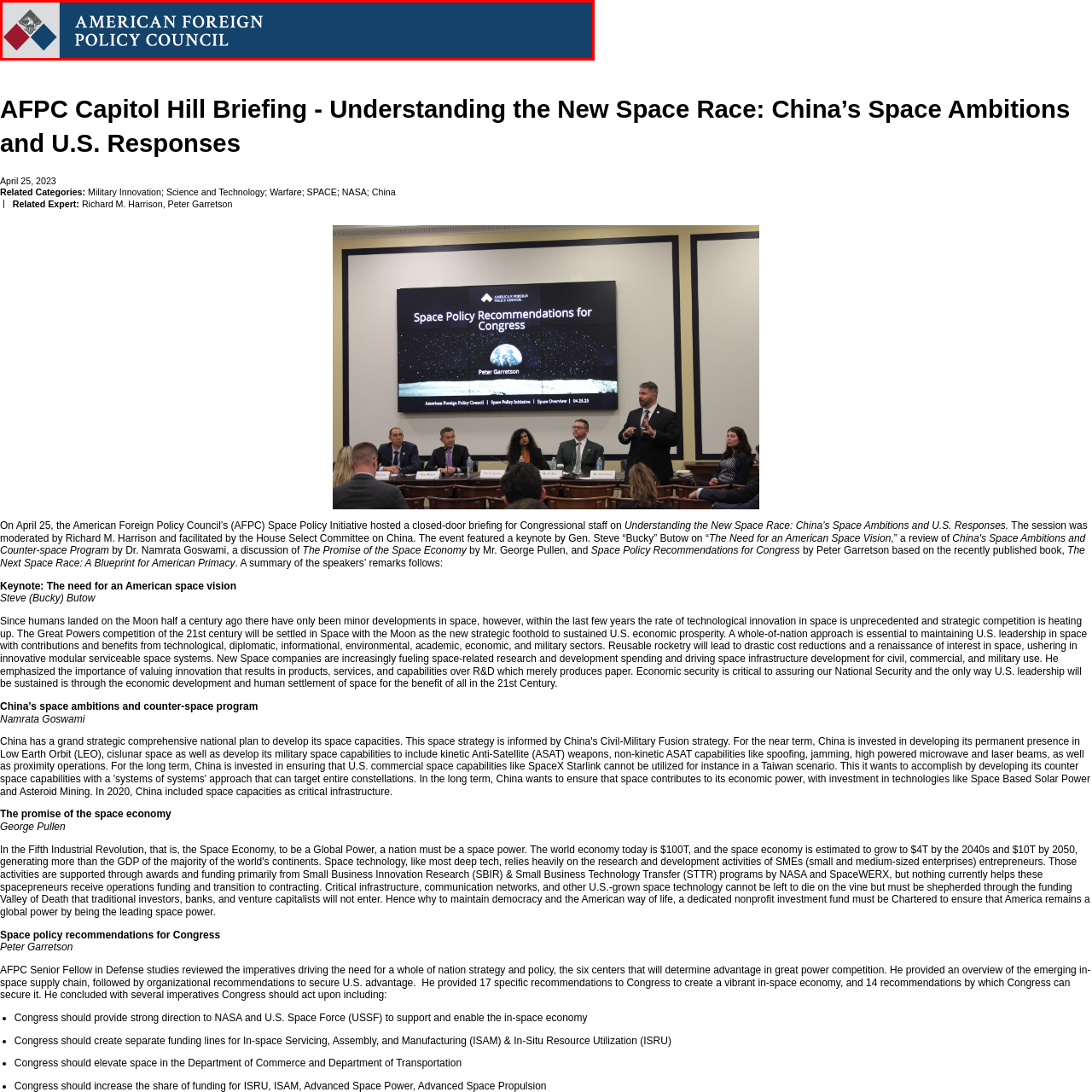Refer to the image within the red outline and provide a one-word or phrase answer to the question:
What shape is integrated into the stylized graphic?

Diamonds